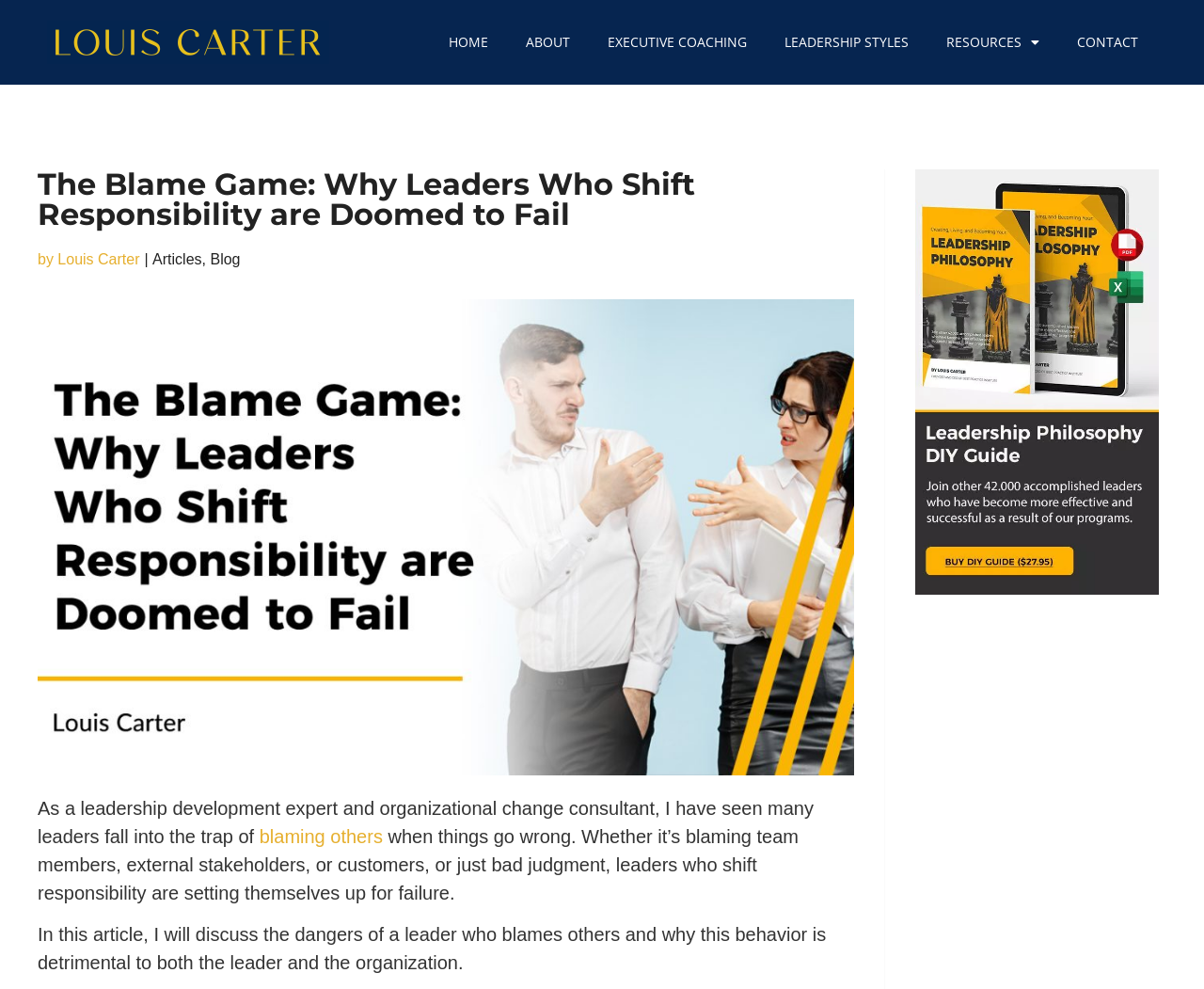Locate the coordinates of the bounding box for the clickable region that fulfills this instruction: "View the image of The Blame Game".

[0.031, 0.303, 0.709, 0.784]